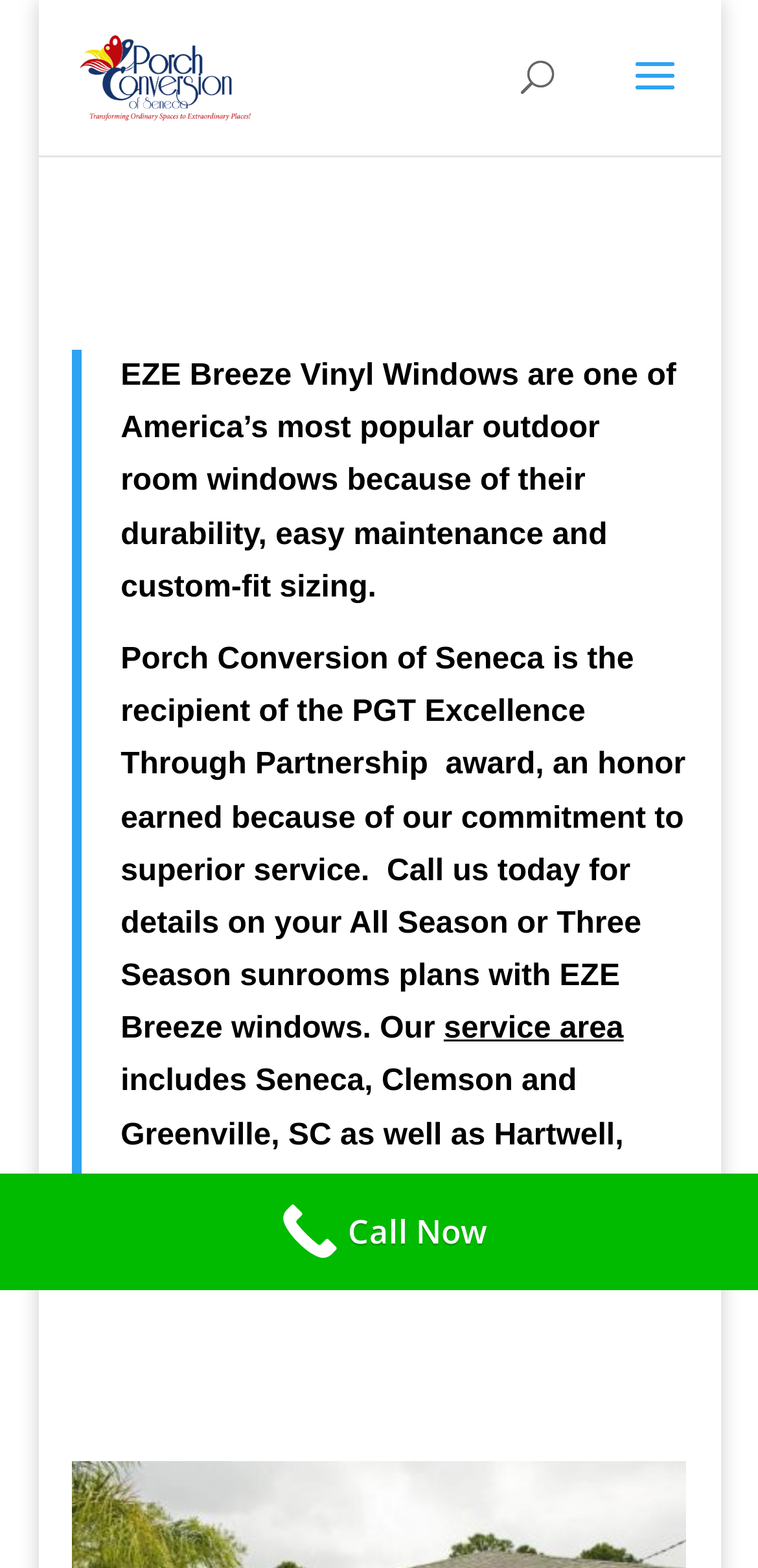Describe every aspect of the webpage in a detailed manner.

The webpage is about EZE Breeze Sunrooms, a company that installs durable vinyl windows for sunrooms and patio enclosures, specifically in the Seneca, SC area. 

At the top left of the page, there is a link to "Porch Conversion of Seneca" accompanied by an image with the same name. 

In the middle of the page, there is a search bar that spans almost the entire width of the page. Below the search bar, there is a blockquote section that takes up most of the page's content area. 

Within the blockquote section, there are two headings. The first heading describes the benefits of EZE Breeze Vinyl Windows, highlighting their durability, easy maintenance, and custom-fit sizing. 

The second heading is about Porch Conversion of Seneca, mentioning their award for superior service and providing details about their sunroom plans with EZE Breeze windows. This section also includes a link to their service area, which includes several cities in South Carolina and Georgia. 

At the bottom of the page, there is a "Call Now Button" link that spans the entire width of the page, accompanied by an image with the same name.